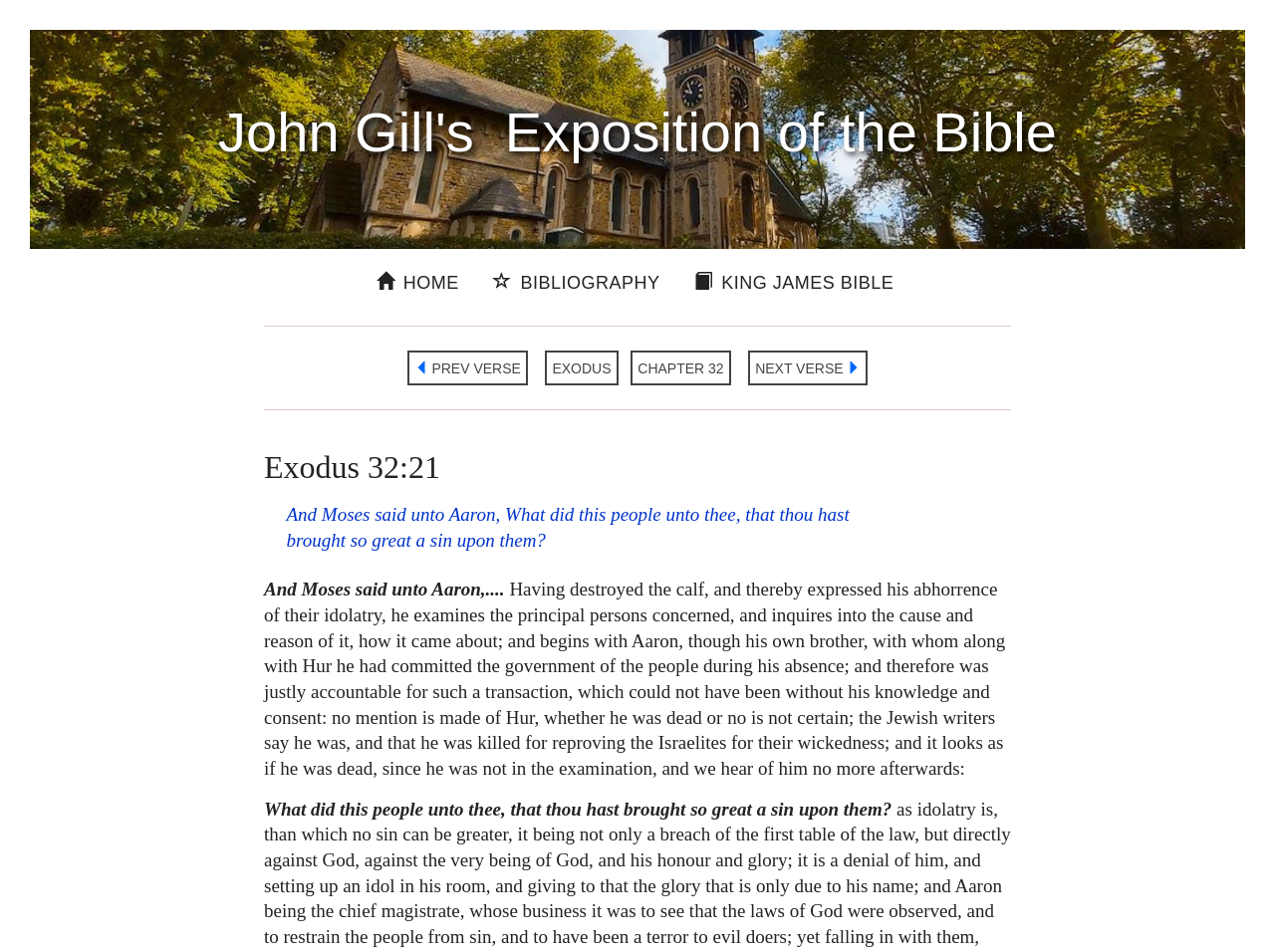What is the role of Aaron in the verse?
Examine the image and provide an in-depth answer to the question.

According to the webpage, Moses asks Aaron what he did to bring a great sin upon the people, suggesting that Aaron played a role in the sin mentioned in the verse.